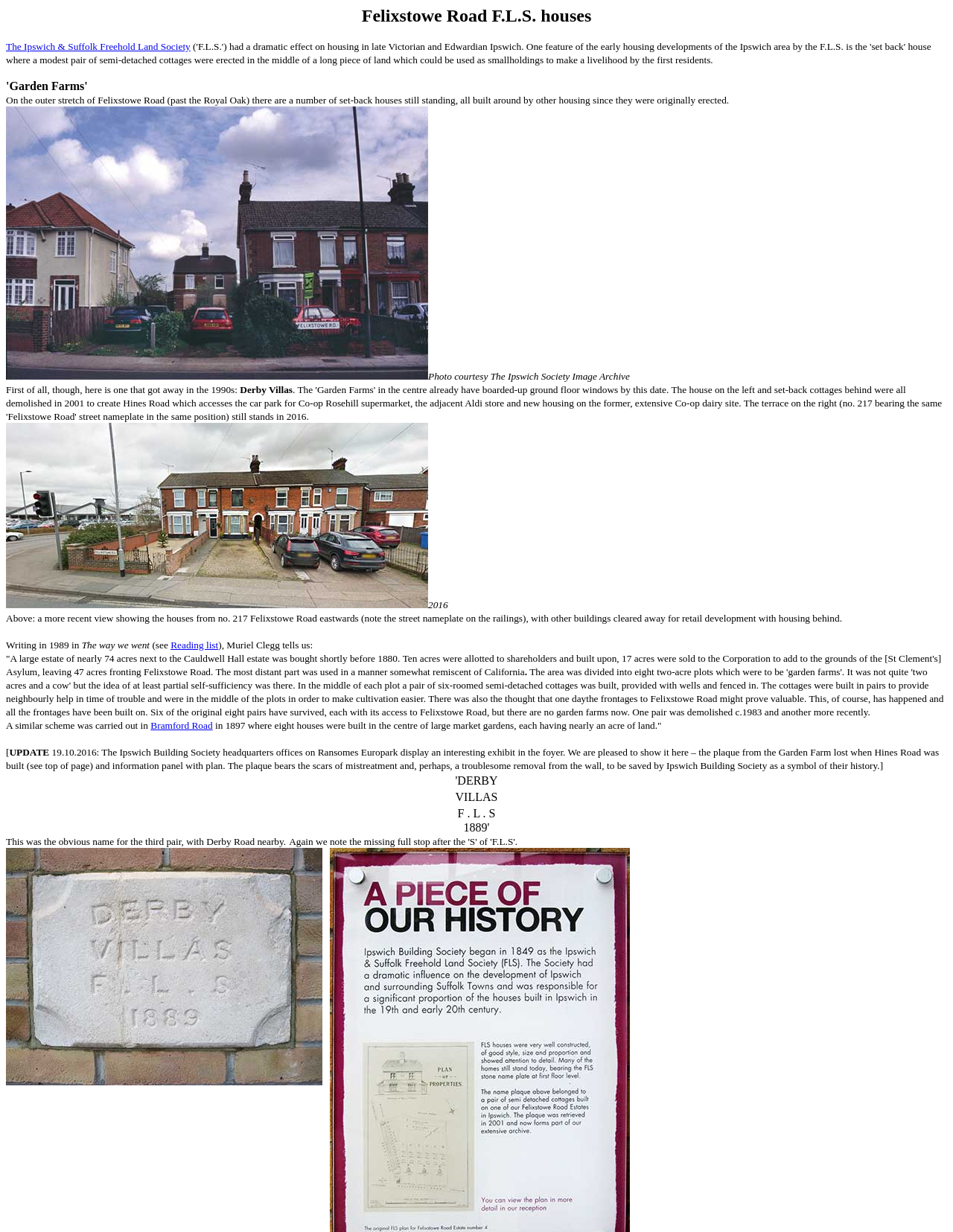What is the name of the villas mentioned?
Give a single word or phrase as your answer by examining the image.

Derby Villas